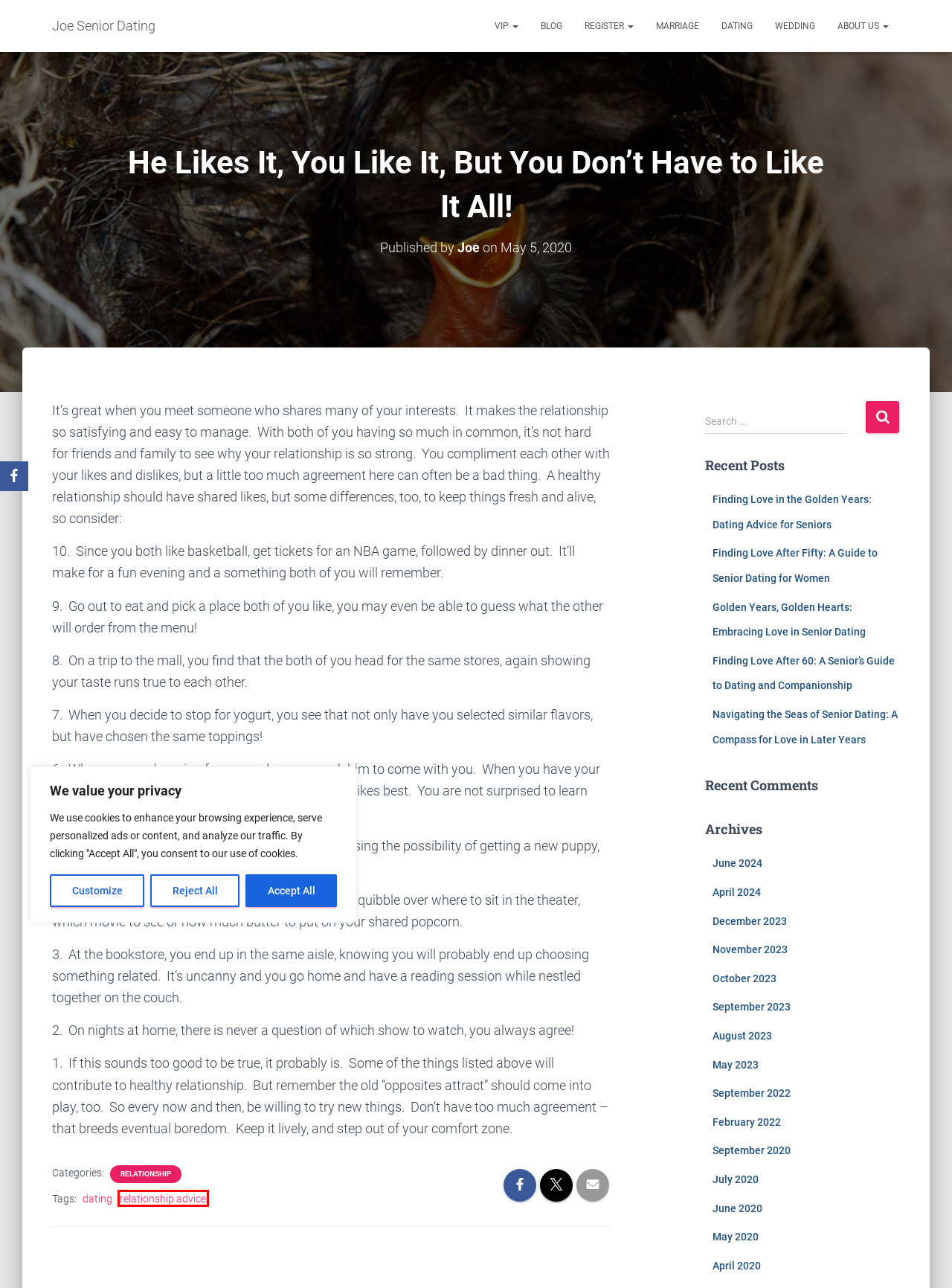Review the screenshot of a webpage that includes a red bounding box. Choose the most suitable webpage description that matches the new webpage after clicking the element within the red bounding box. Here are the candidates:
A. relationship advice Archives - Joe Senior Dating
B. September 2022 - Joe Senior Dating
C. Relationship Archives - Joe Senior Dating
D. May 2020 - Joe Senior Dating
E. April 2024 - Joe Senior Dating
F. Joe, Author at Joe Senior Dating
G. Navigating the Seas of Senior Dating: A Compass for Love in Later Years - Joe Senior Dating
H. February 2022 - Joe Senior Dating

A